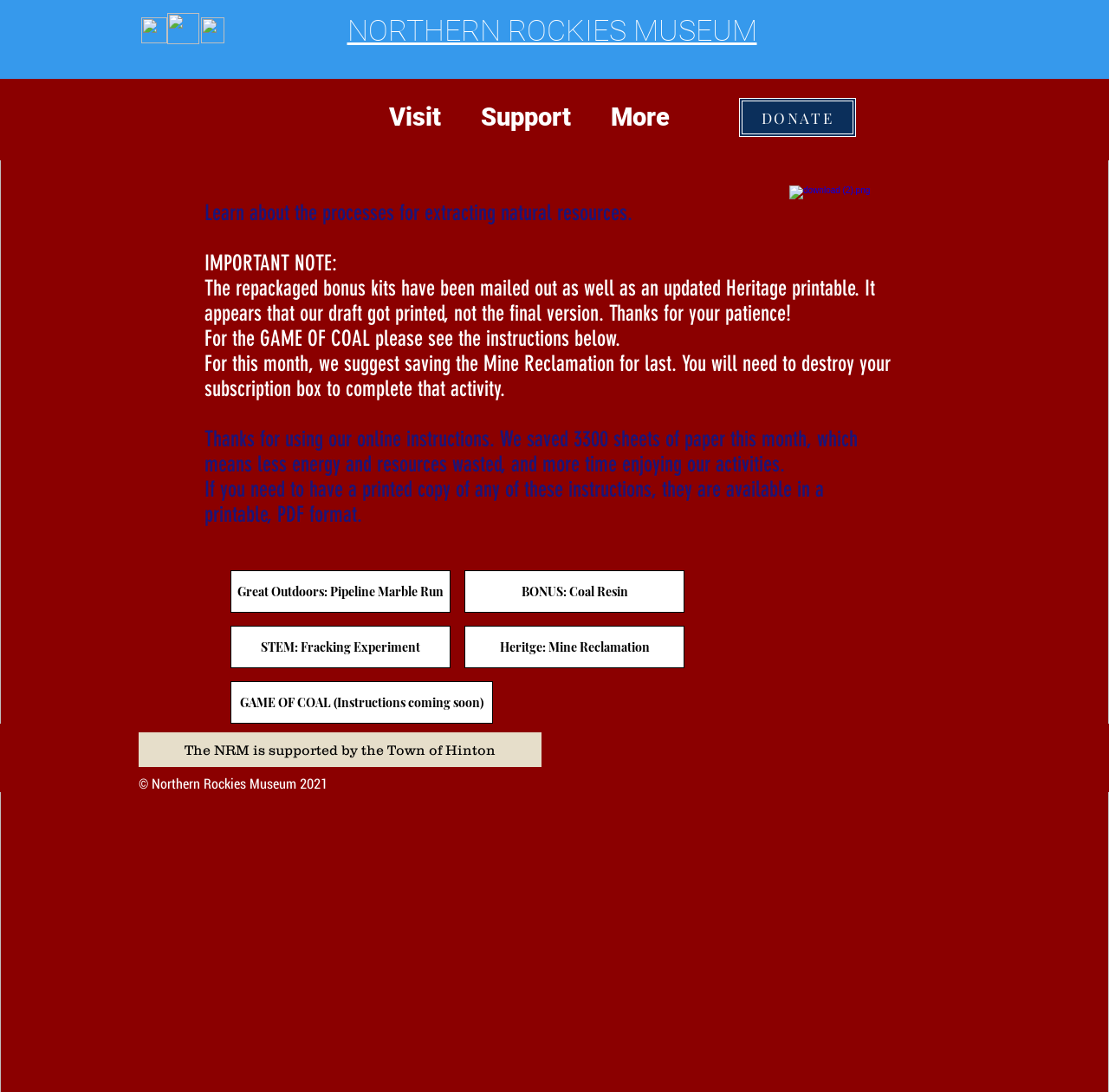Pinpoint the bounding box coordinates of the clickable area necessary to execute the following instruction: "Download the 'download (2).png' file". The coordinates should be given as four float numbers between 0 and 1, namely [left, top, right, bottom].

[0.712, 0.17, 0.805, 0.242]